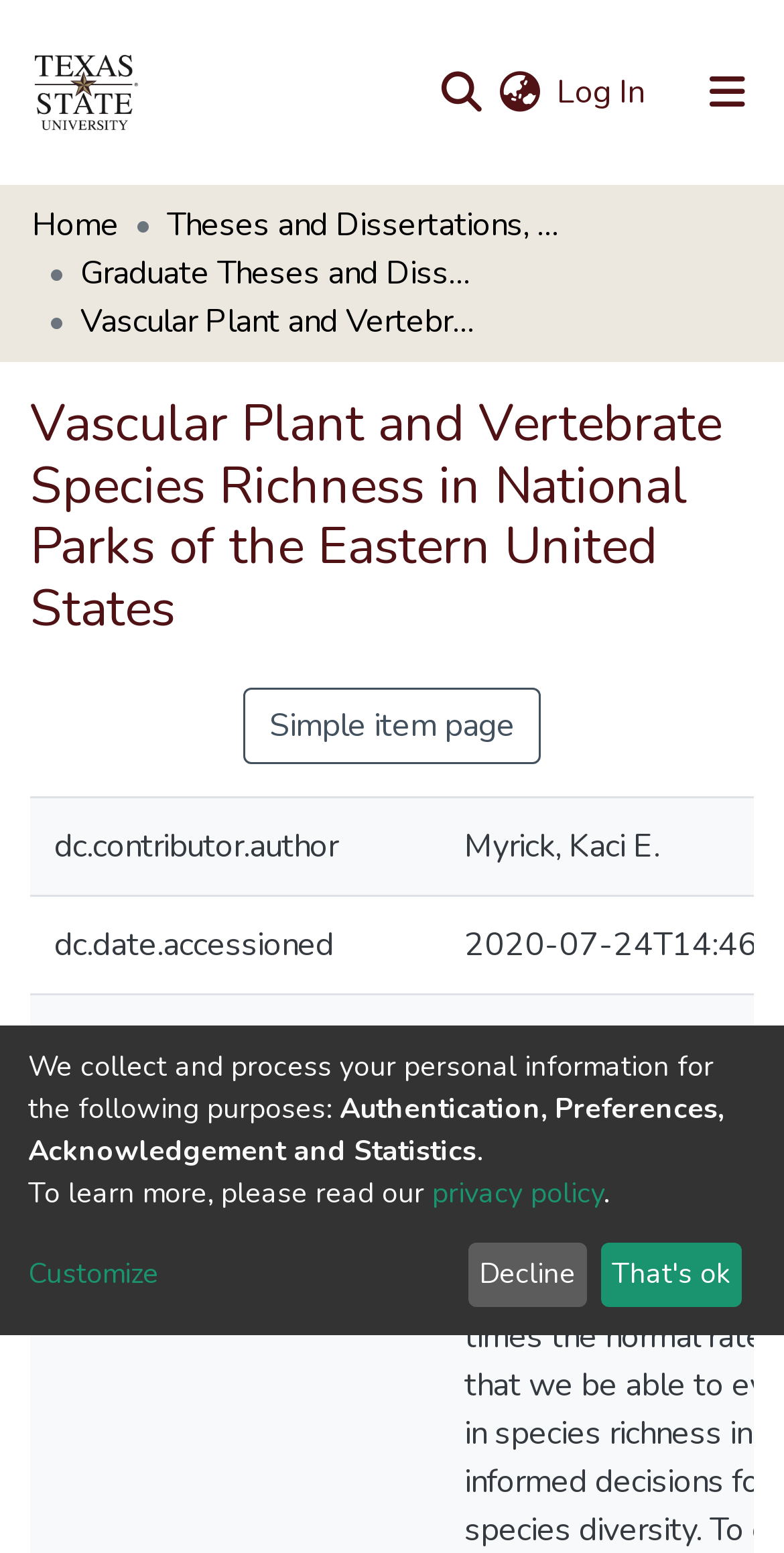What is the name of the repository logo?
Based on the screenshot, answer the question with a single word or phrase.

Not specified